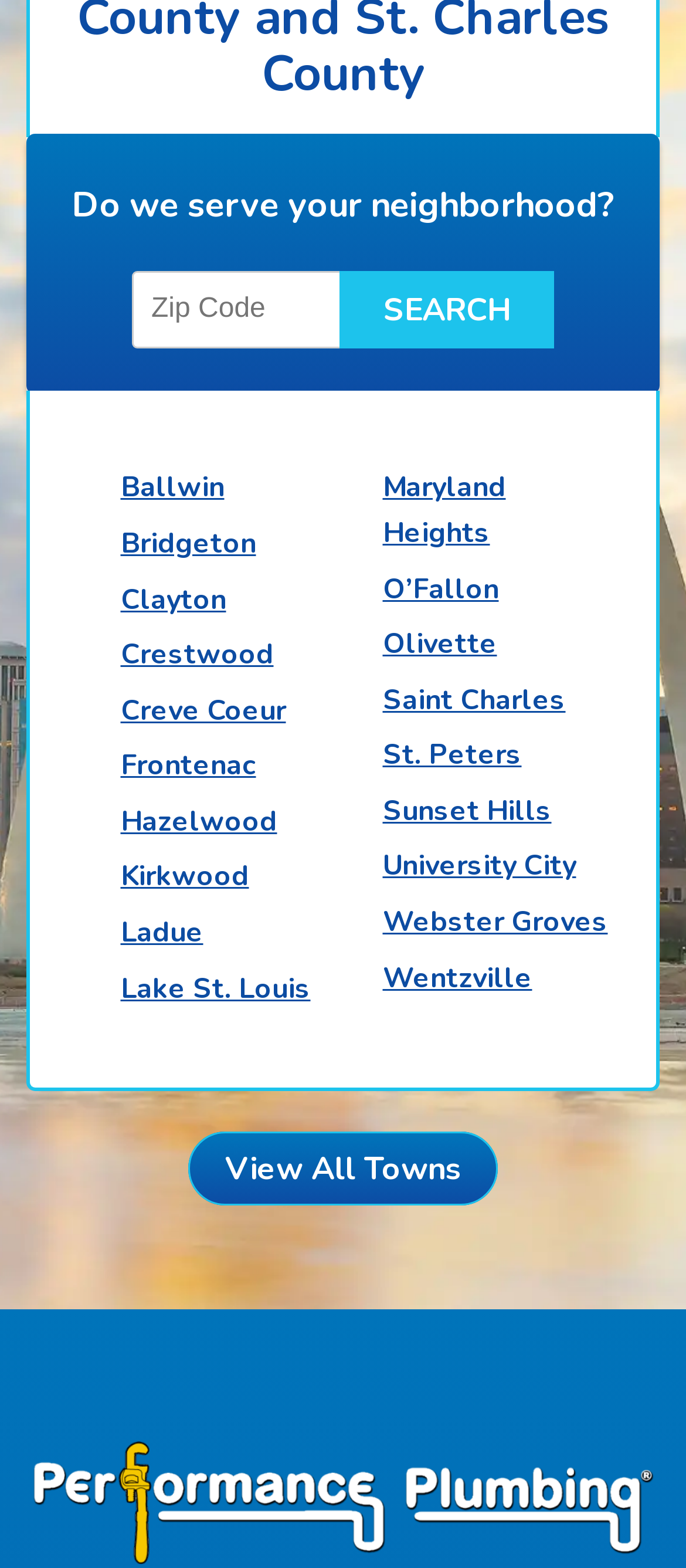Identify the bounding box for the UI element specified in this description: "name="zip_code" placeholder="Zip Code"". The coordinates must be four float numbers between 0 and 1, formatted as [left, top, right, bottom].

[0.192, 0.173, 0.513, 0.223]